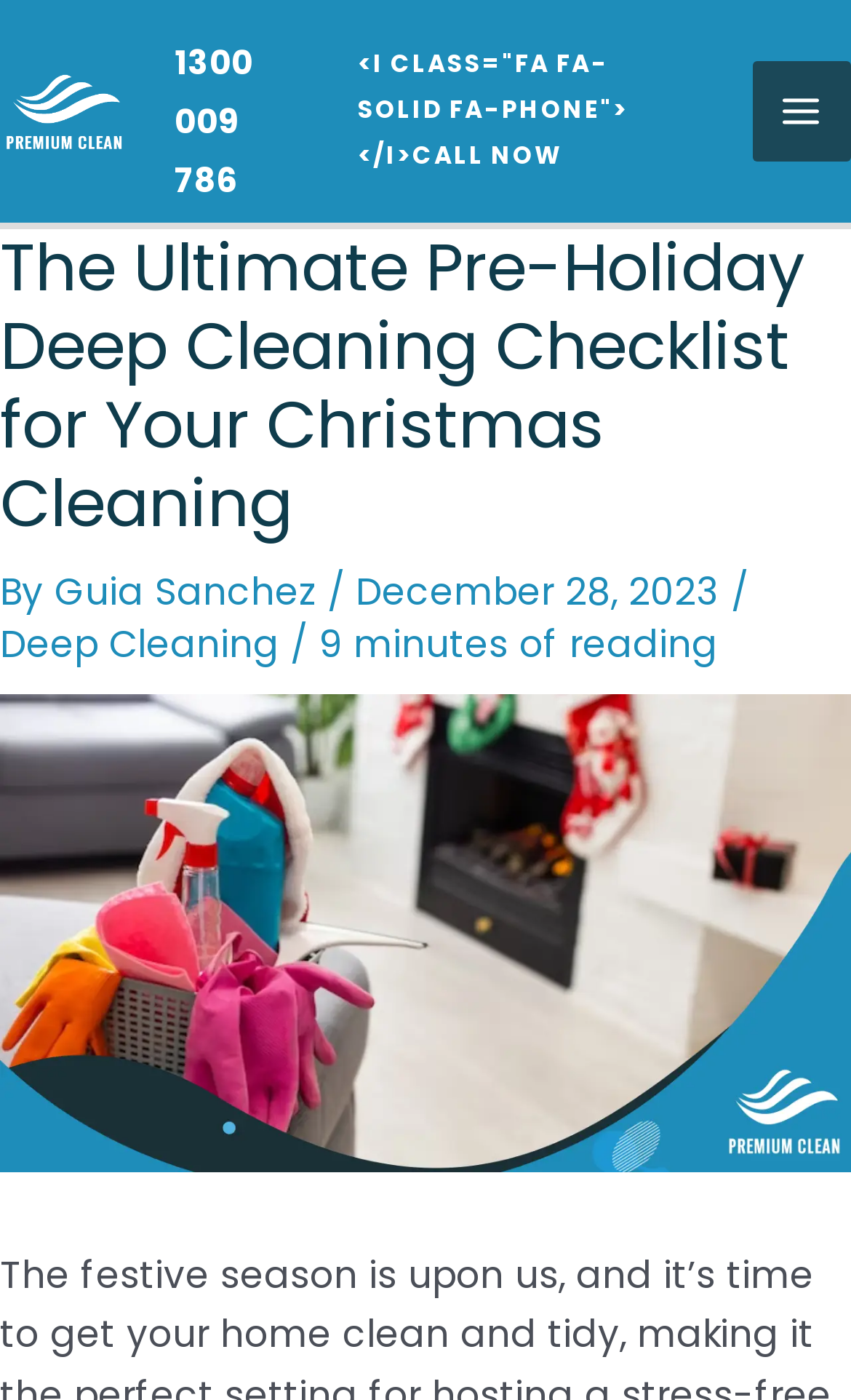Identify the bounding box for the UI element described as: "Cookies on runABC". Ensure the coordinates are four float numbers between 0 and 1, formatted as [left, top, right, bottom].

None